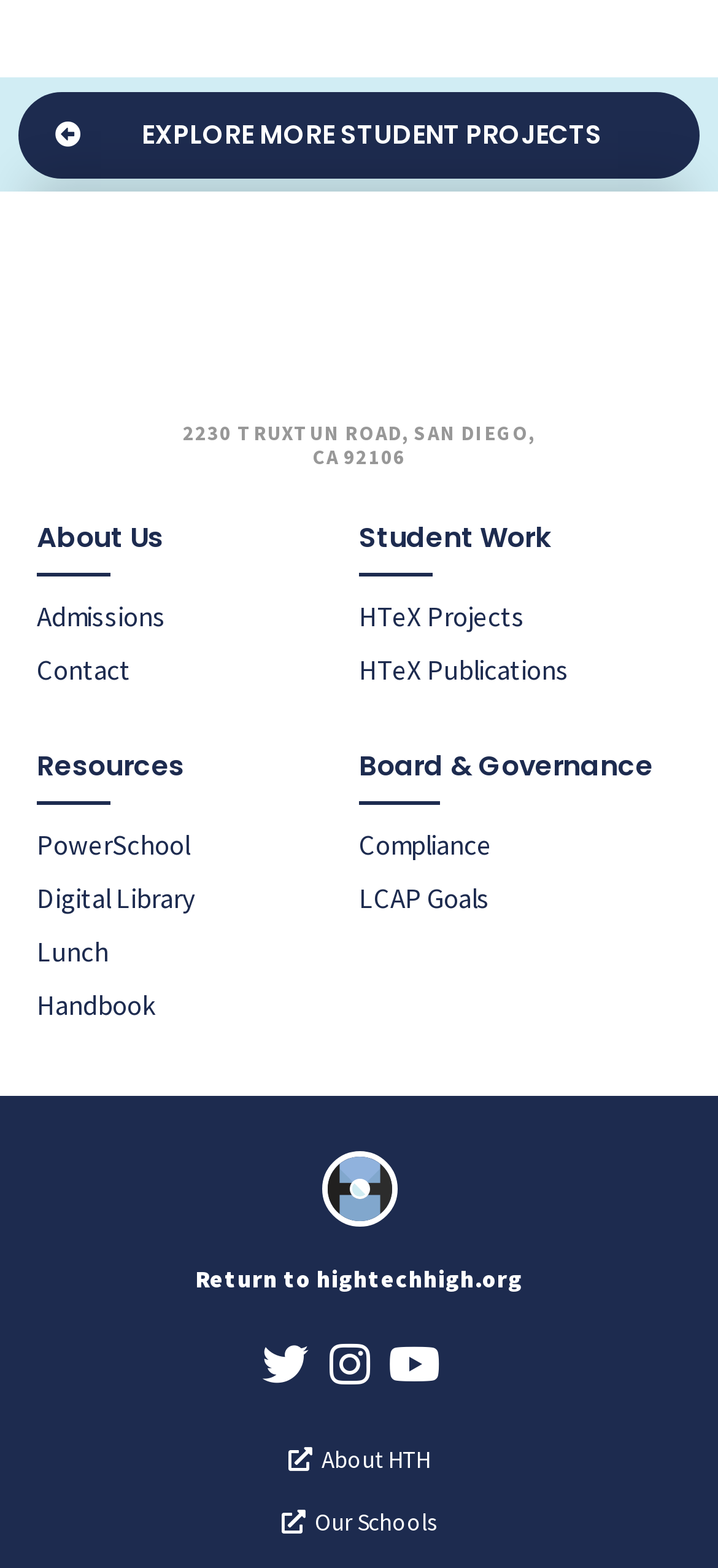Provide a brief response using a word or short phrase to this question:
What is the name of the school?

HTH